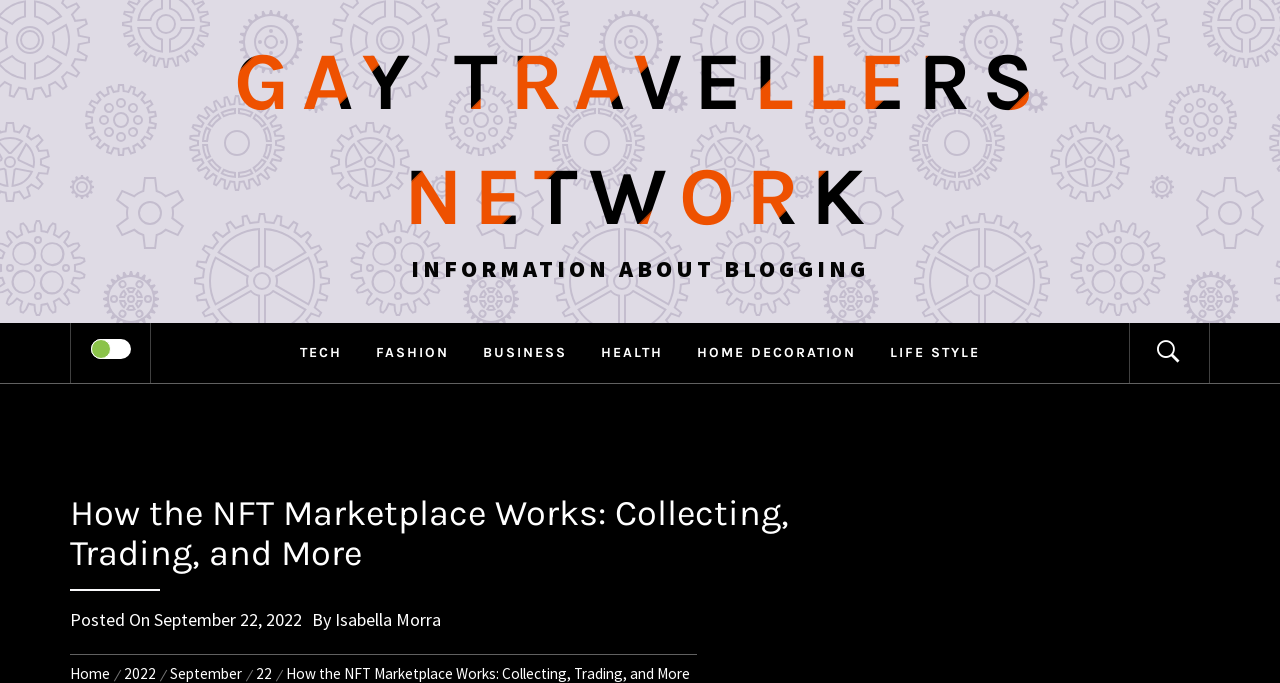Can you find the bounding box coordinates for the element that needs to be clicked to execute this instruction: "read the post by Isabella Morra"? The coordinates should be given as four float numbers between 0 and 1, i.e., [left, top, right, bottom].

[0.262, 0.89, 0.345, 0.923]